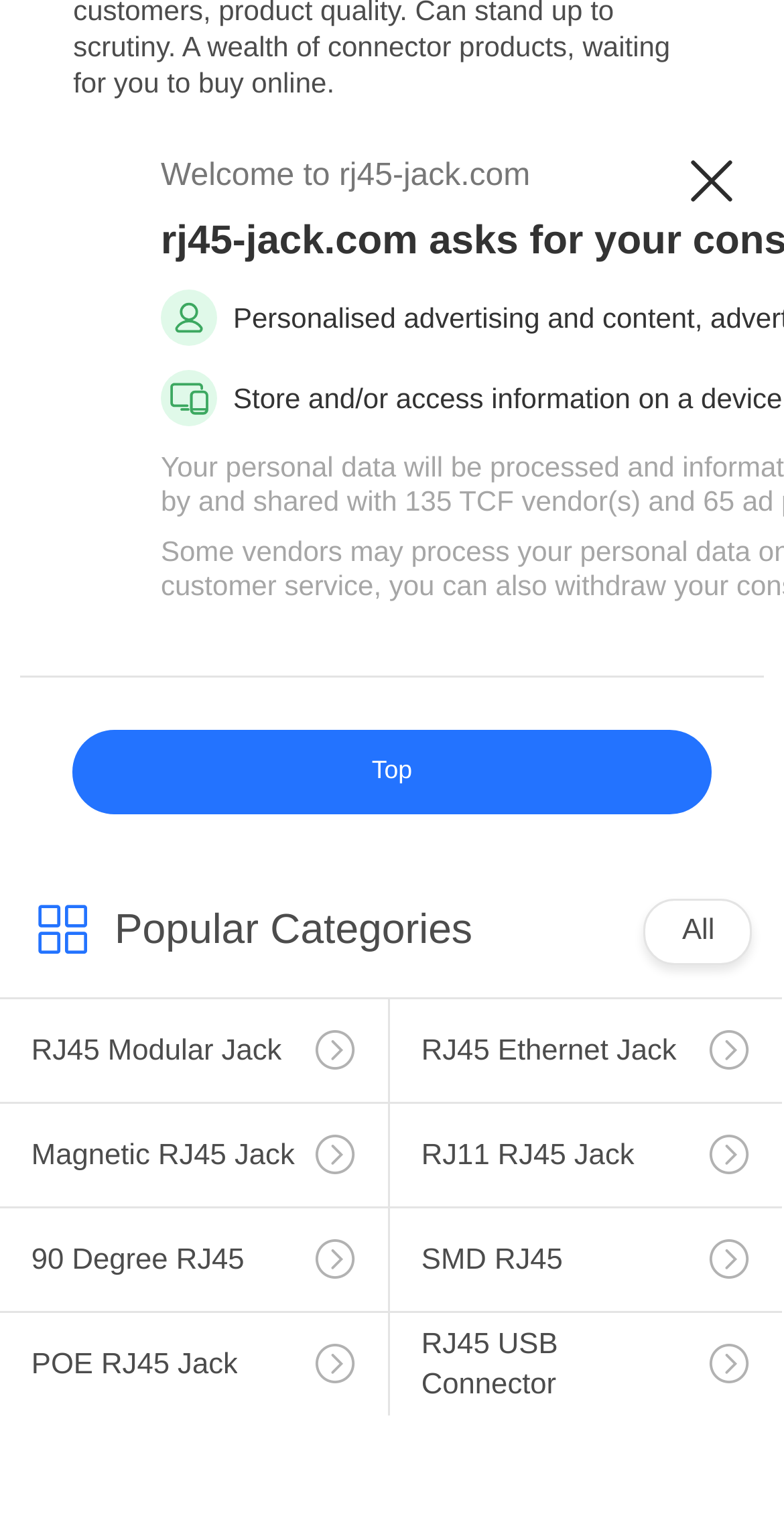Using the provided element description, identify the bounding box coordinates as (top-left x, top-left y, bottom-right x, bottom-right y). Ensure all values are between 0 and 1. Description: All

[0.87, 0.603, 0.911, 0.624]